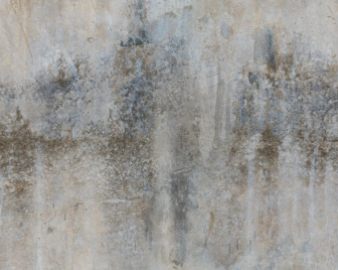What is the theme related to the image?
Using the information presented in the image, please offer a detailed response to the question.

The image relates to the theme of home care, specifically aligning with resources about wall and surface maintenance and cleaning techniques, emphasizing the importance of maintaining a clean and dry interior to prevent mold-related issues.